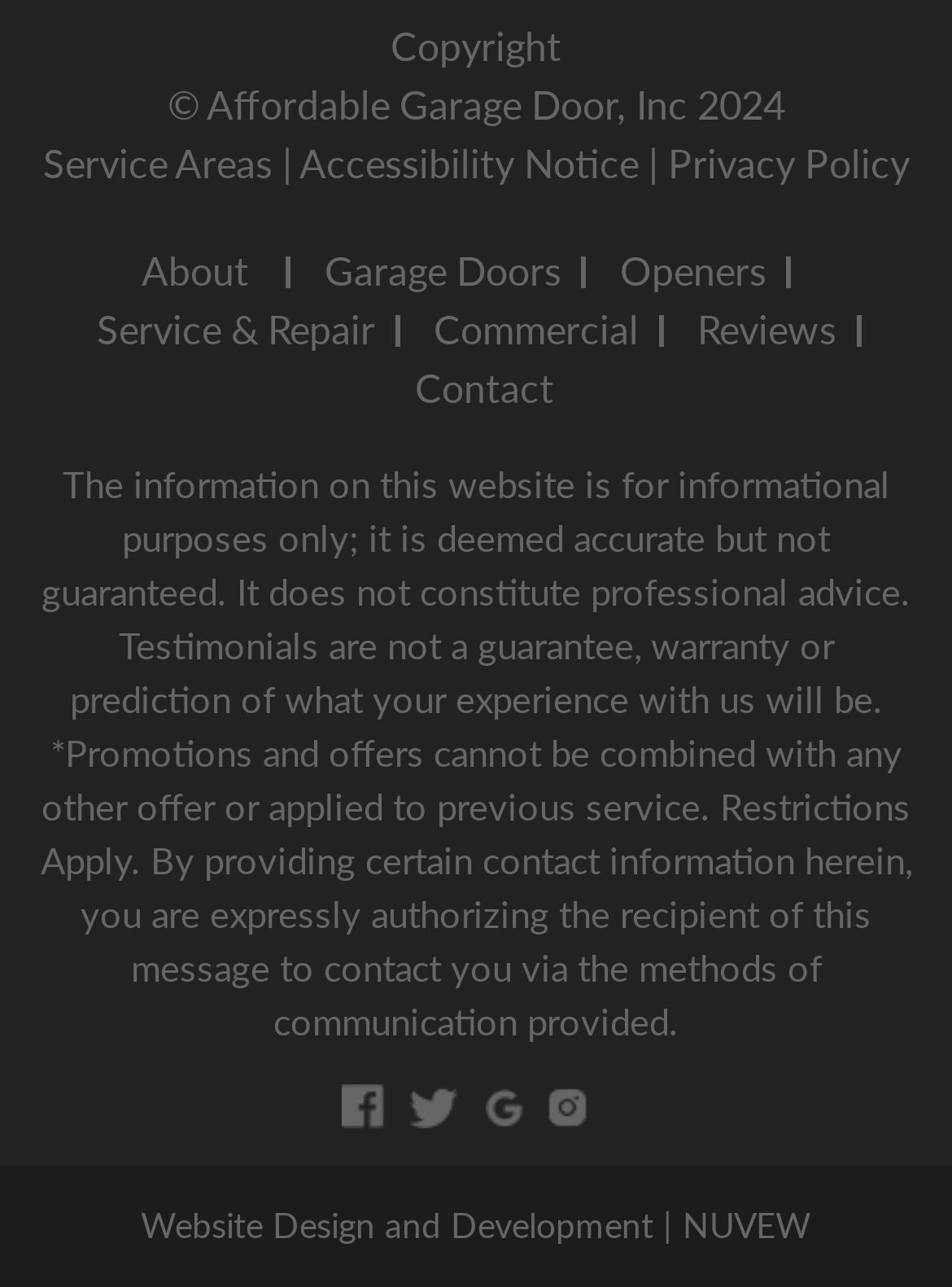Please indicate the bounding box coordinates of the element's region to be clicked to achieve the instruction: "Expand the primary menu". Provide the coordinates as four float numbers between 0 and 1, i.e., [left, top, right, bottom].

None